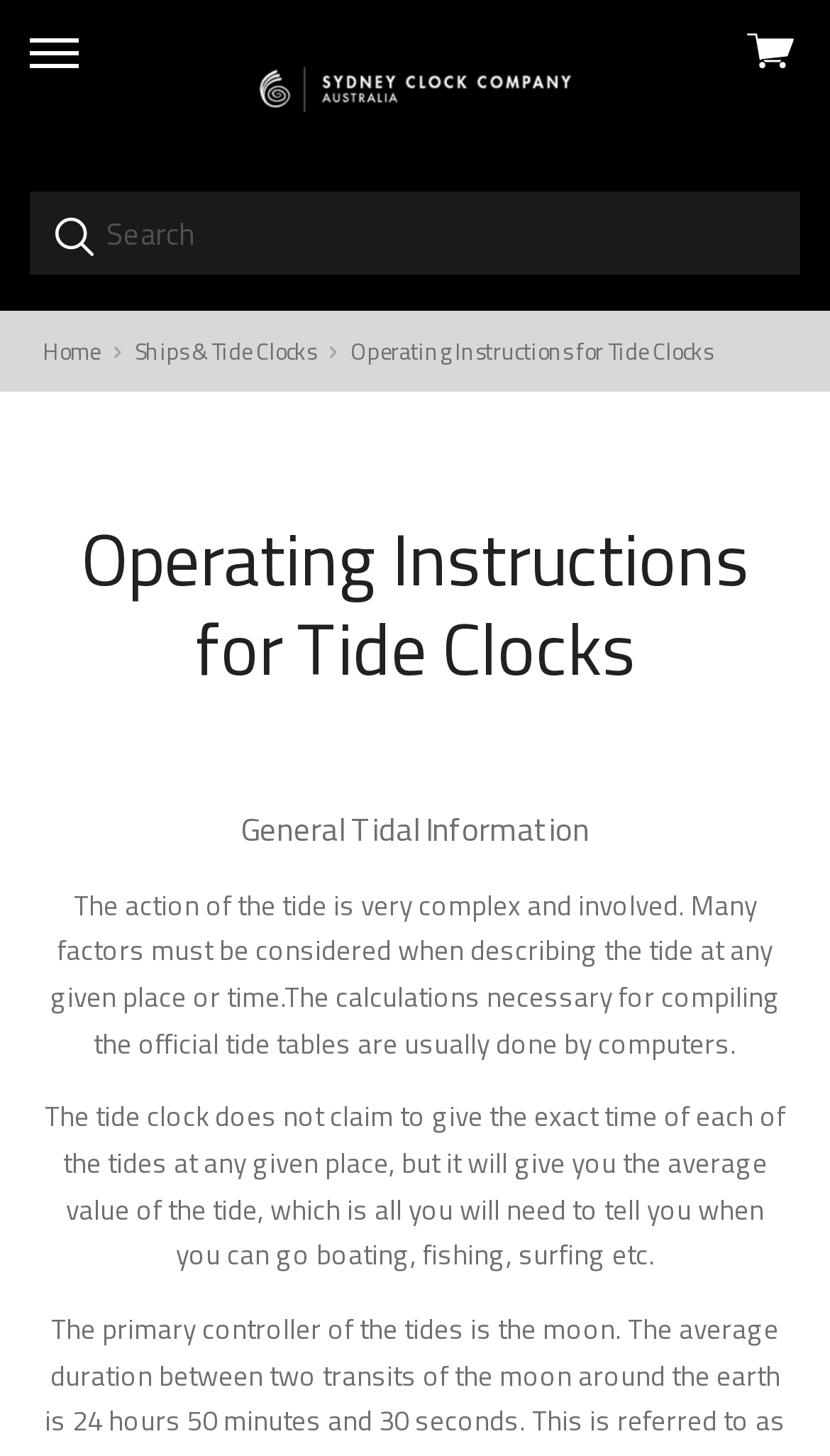What is the relationship between computers and tide tables?
Based on the screenshot, respond with a single word or phrase.

Computers compile tide tables